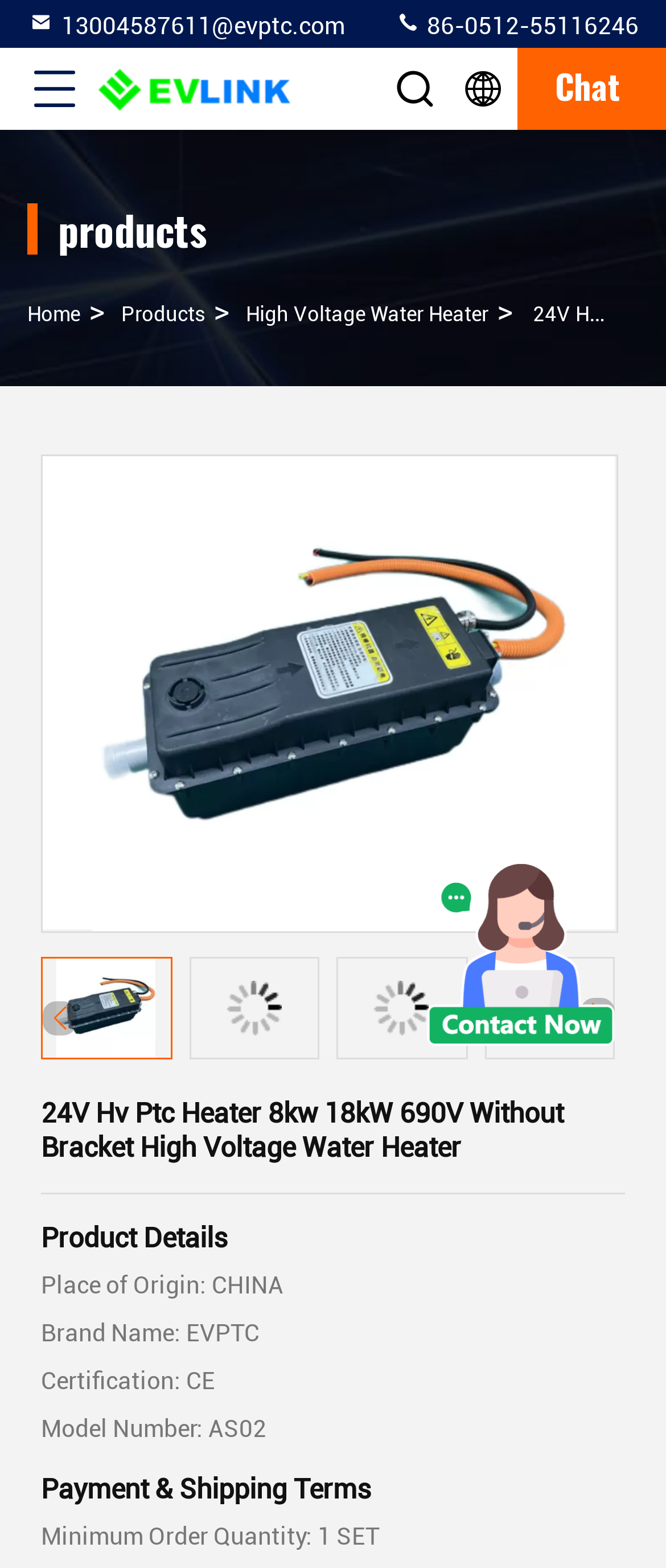Please find the bounding box coordinates of the section that needs to be clicked to achieve this instruction: "Contact the supplier".

[0.592, 0.003, 0.959, 0.027]